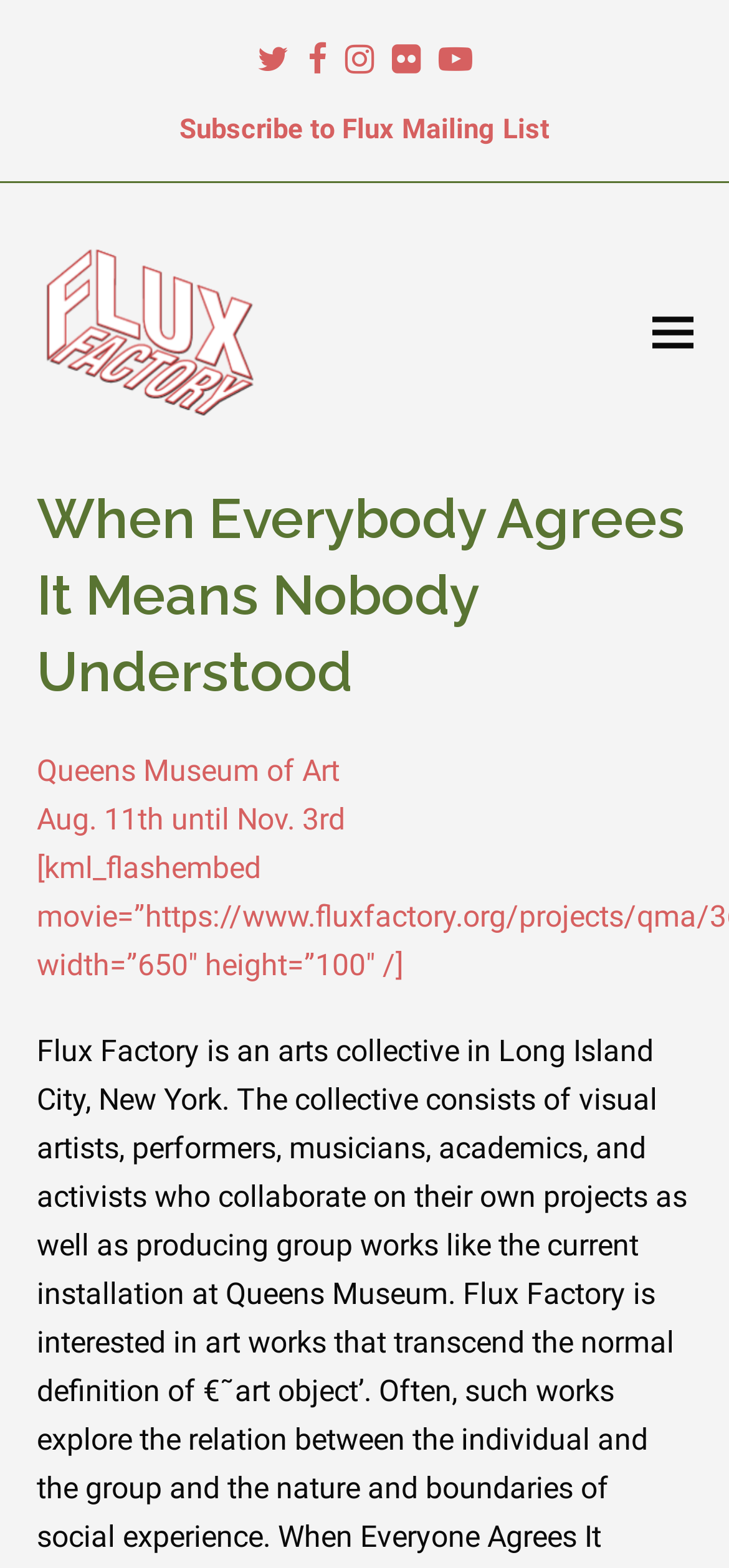What is the social media platform at the top left?
Based on the screenshot, answer the question with a single word or phrase.

Twitter